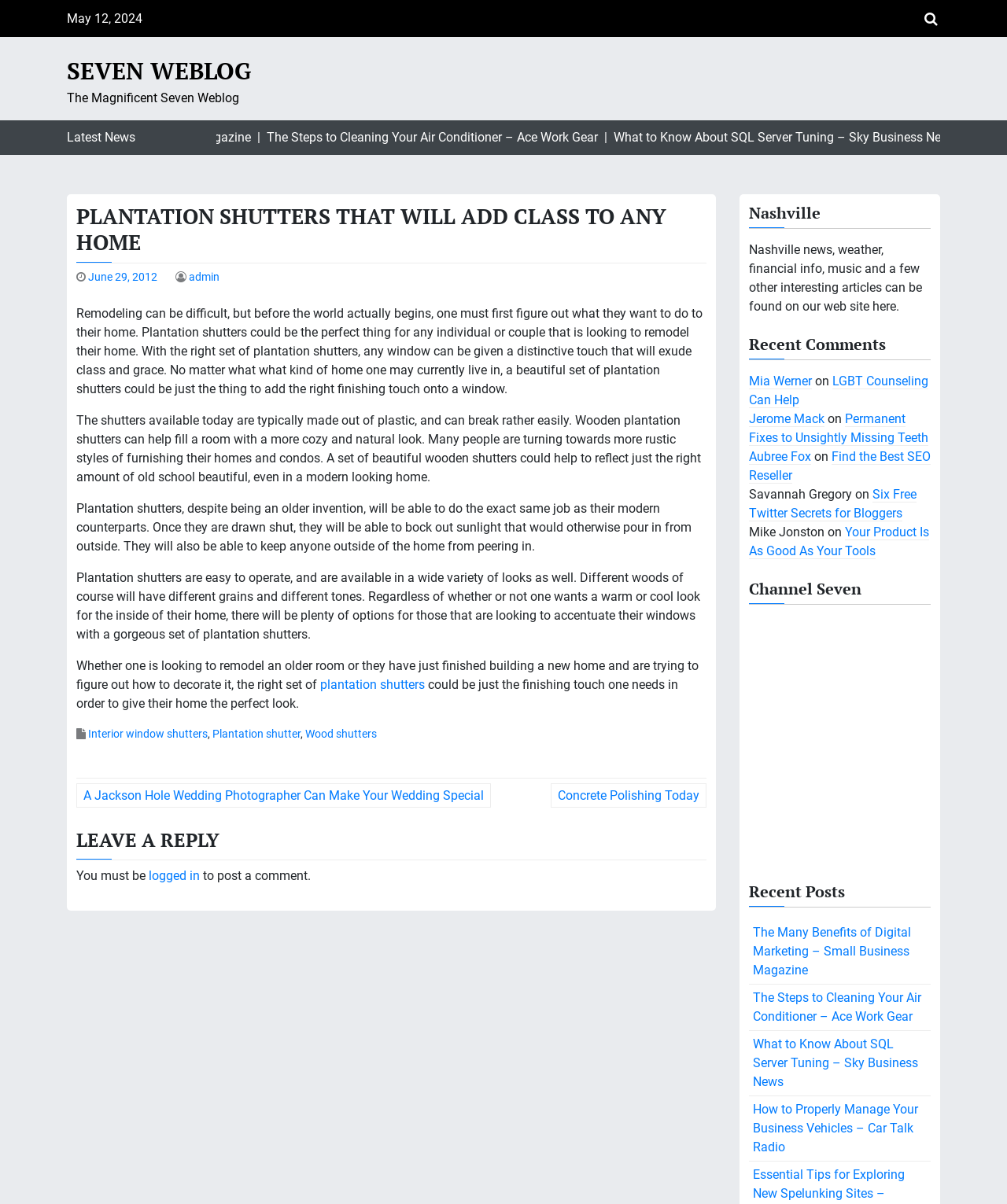Determine the bounding box coordinates for the HTML element mentioned in the following description: "Plantation shutter". The coordinates should be a list of four floats ranging from 0 to 1, represented as [left, top, right, bottom].

[0.211, 0.604, 0.298, 0.615]